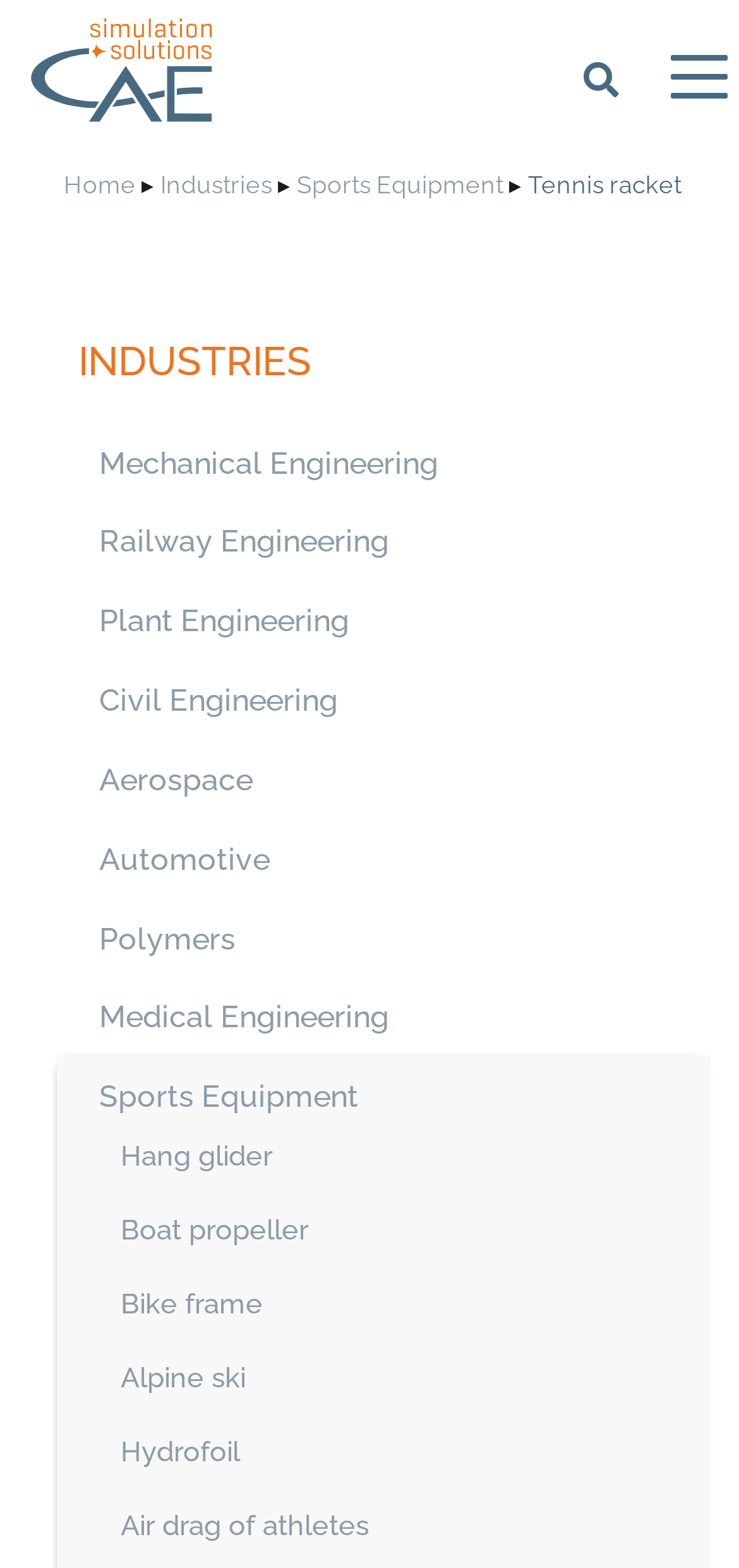Pinpoint the bounding box coordinates of the element you need to click to execute the following instruction: "Get 24/7 support". The bounding box should be represented by four float numbers between 0 and 1, in the format [left, top, right, bottom].

None